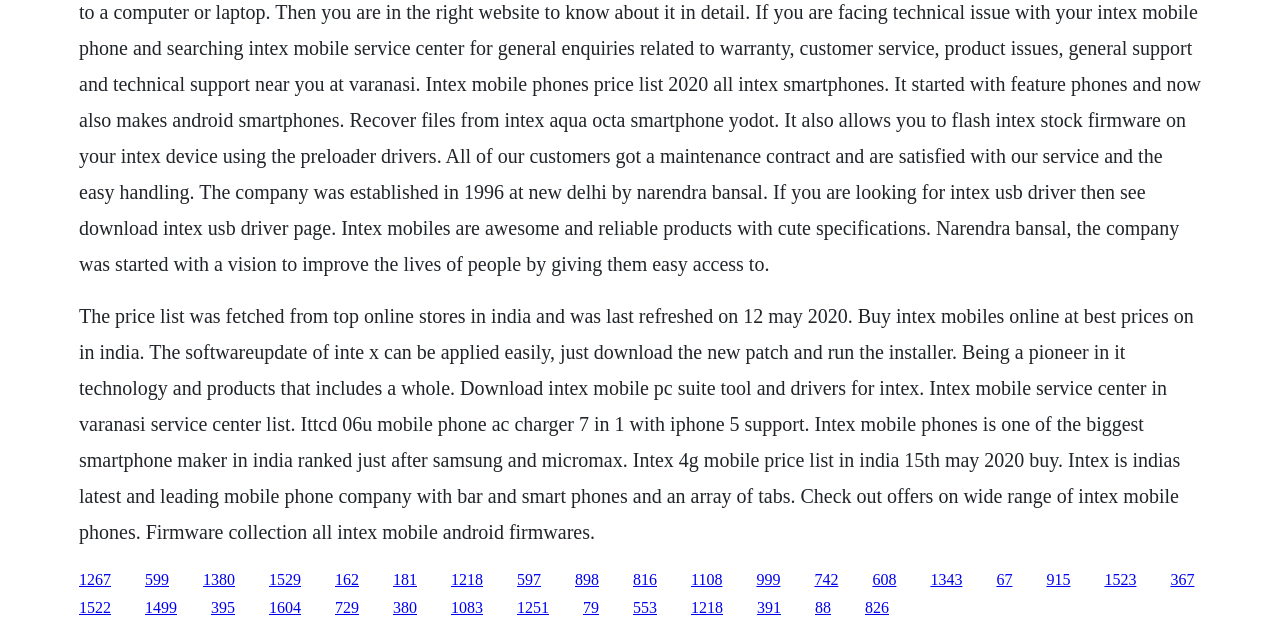Respond concisely with one word or phrase to the following query:
How many links are present on the webpage?

40